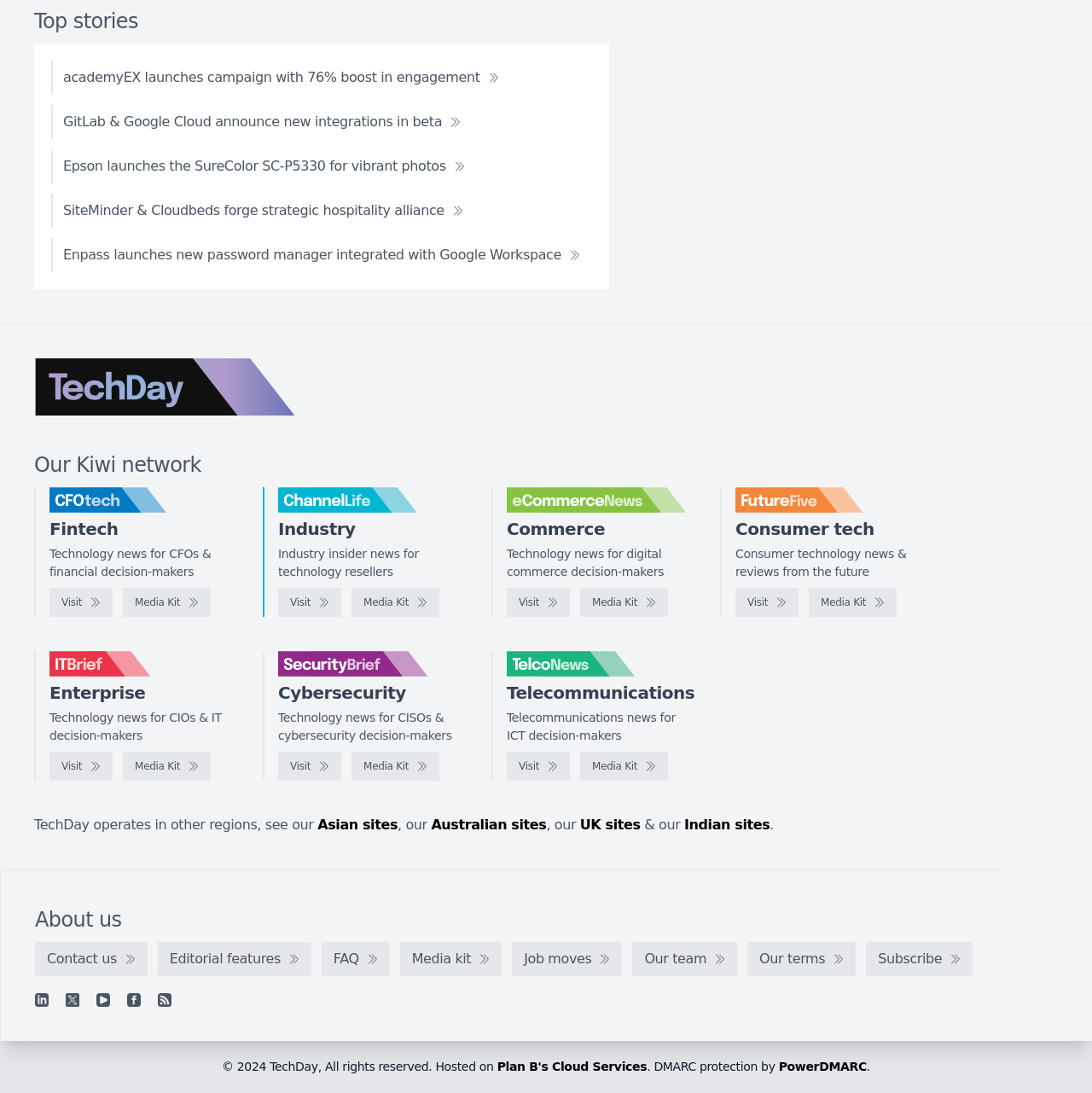Find the bounding box coordinates of the clickable area required to complete the following action: "Explore the Fintech section".

[0.045, 0.475, 0.108, 0.493]